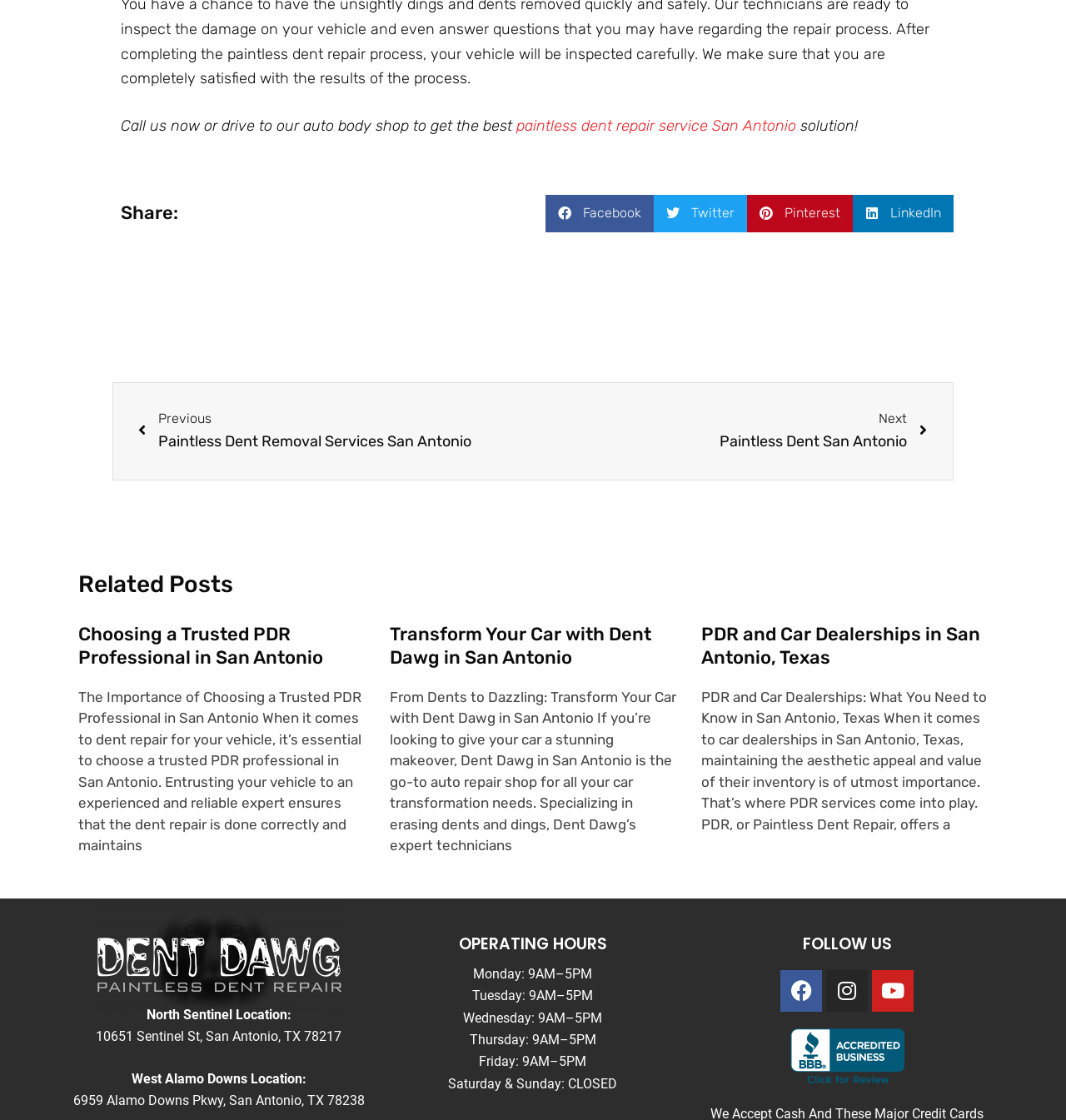How many locations does Dent Dawg have in San Antonio?
Using the image as a reference, answer with just one word or a short phrase.

Two